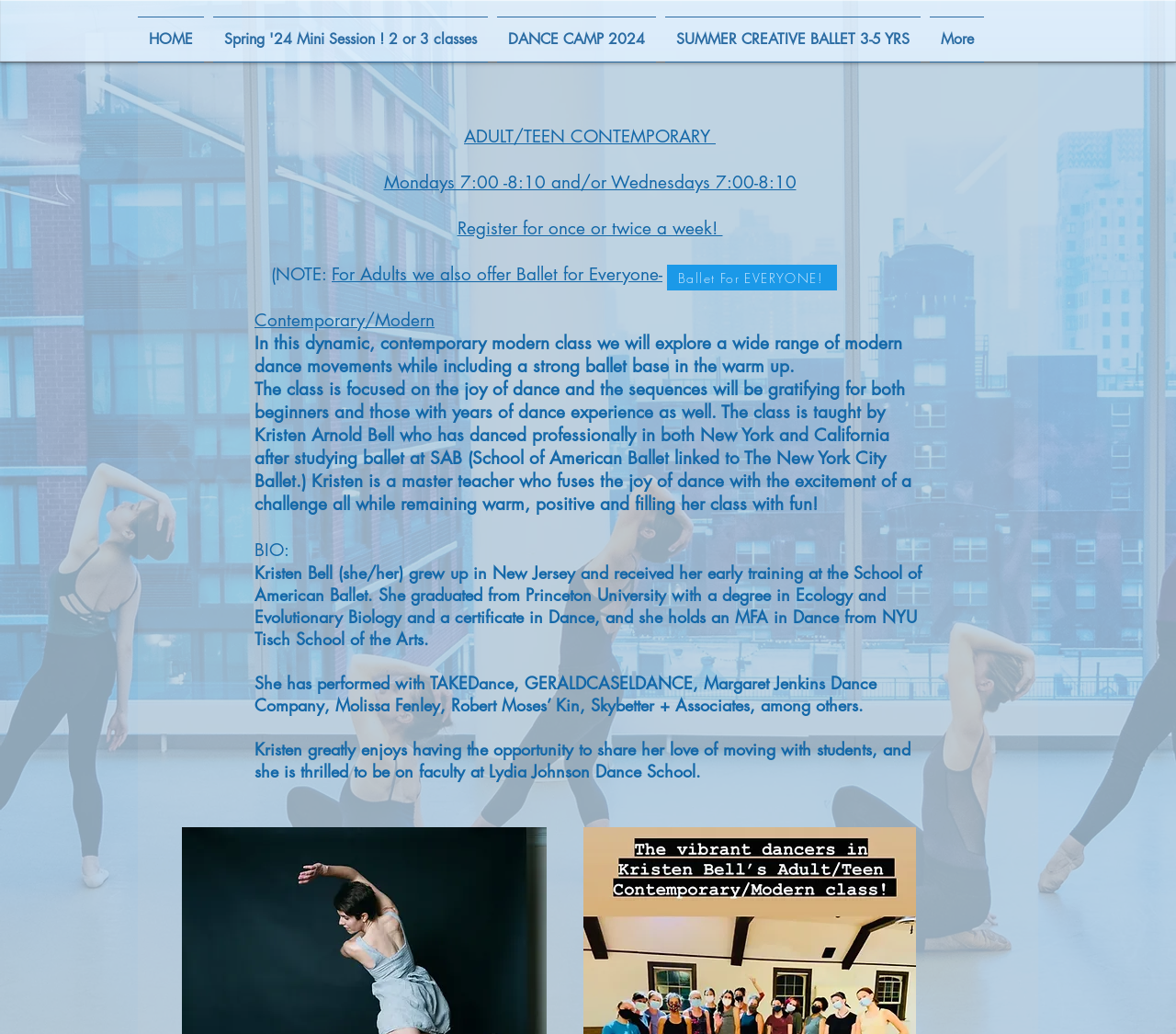What is the name of the ballet company Kristen Bell studied at?
Using the details shown in the screenshot, provide a comprehensive answer to the question.

I found this answer by reading Kristen Bell's bio, which mentions that she received her early training at the School of American Ballet.